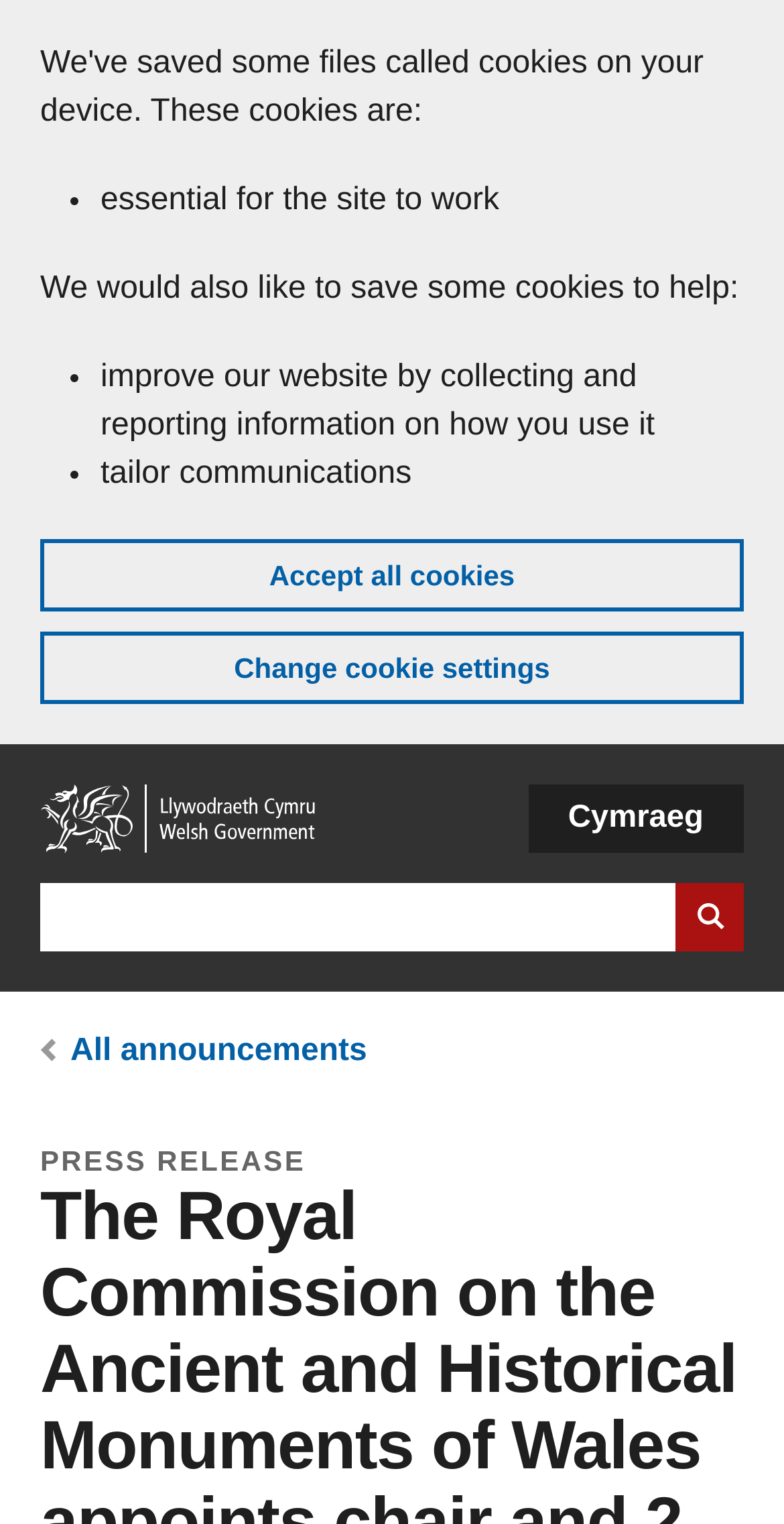Respond to the question below with a single word or phrase:
What is the purpose of the search bar?

To search the website